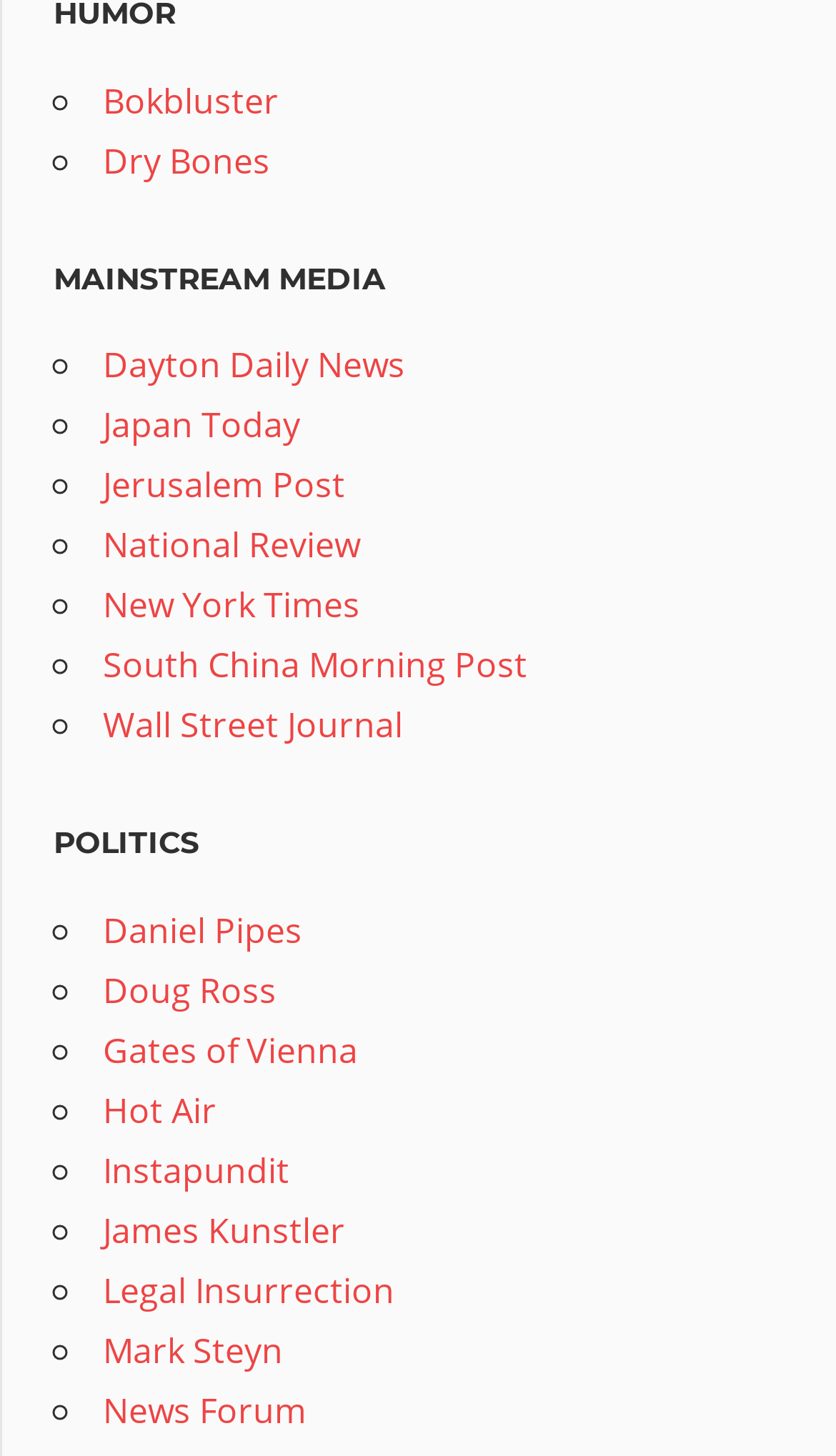What is the position of 'Jerusalem Post' relative to 'Dayton Daily News'?
Using the image as a reference, answer the question with a short word or phrase.

below